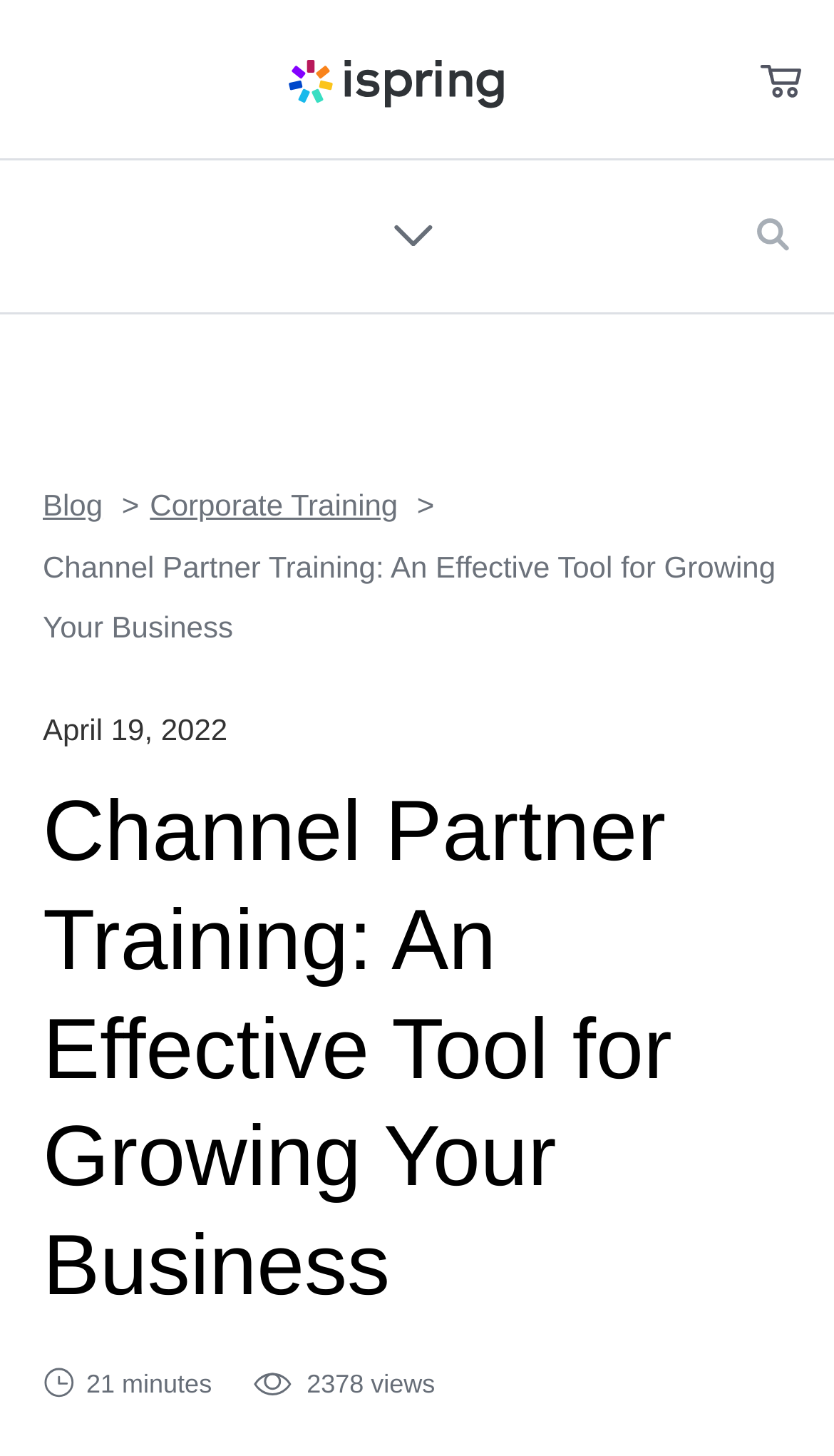Please find the bounding box coordinates of the element that you should click to achieve the following instruction: "Search for something". The coordinates should be presented as four float numbers between 0 and 1: [left, top, right, bottom].

[0.151, 0.574, 0.574, 0.639]